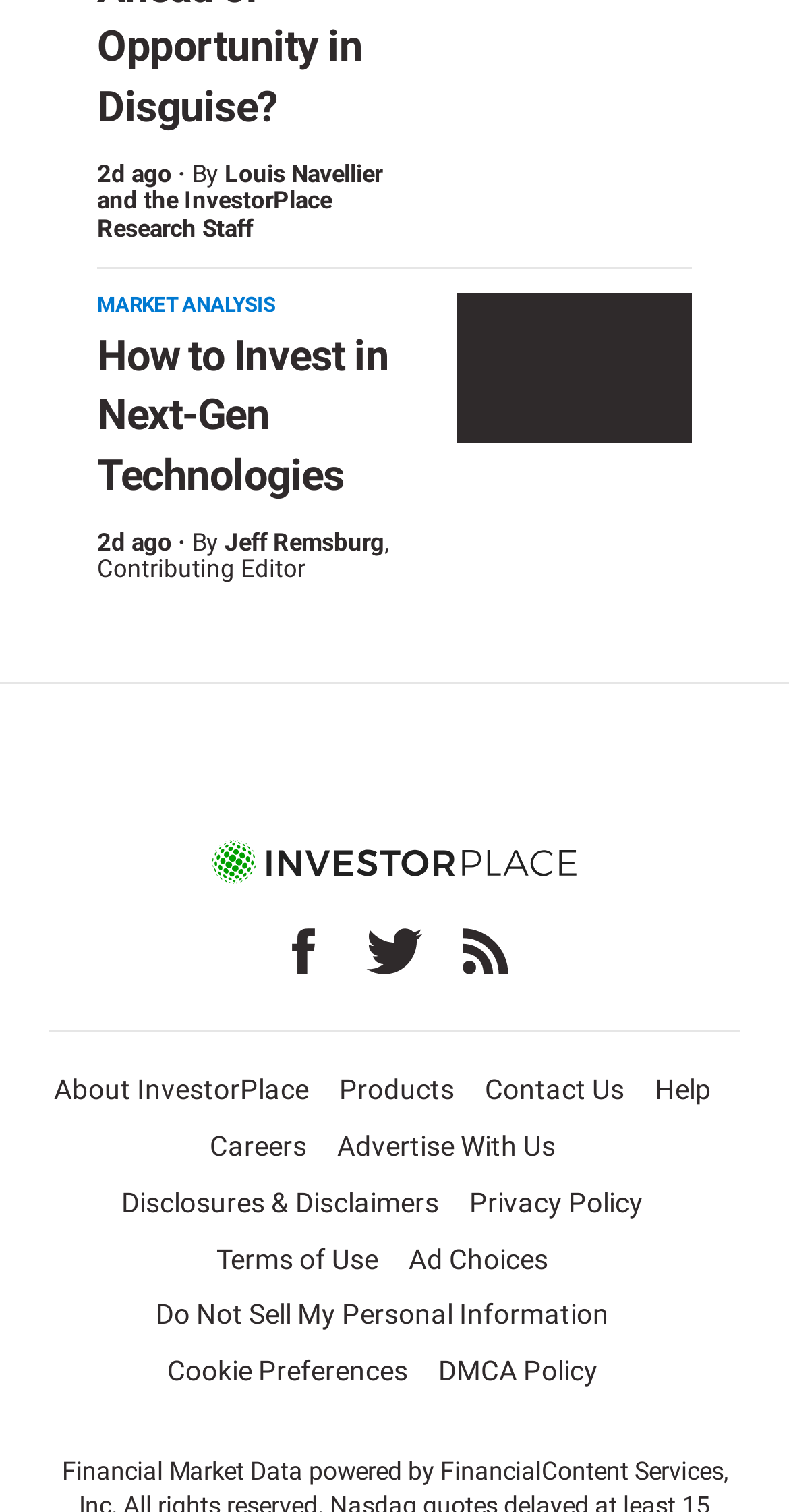Examine the screenshot and answer the question in as much detail as possible: What is the name of the website?

I found the website name by looking at the links at the bottom of the webpage. The link 'About InvestorPlace' indicates that the name of the website is InvestorPlace.